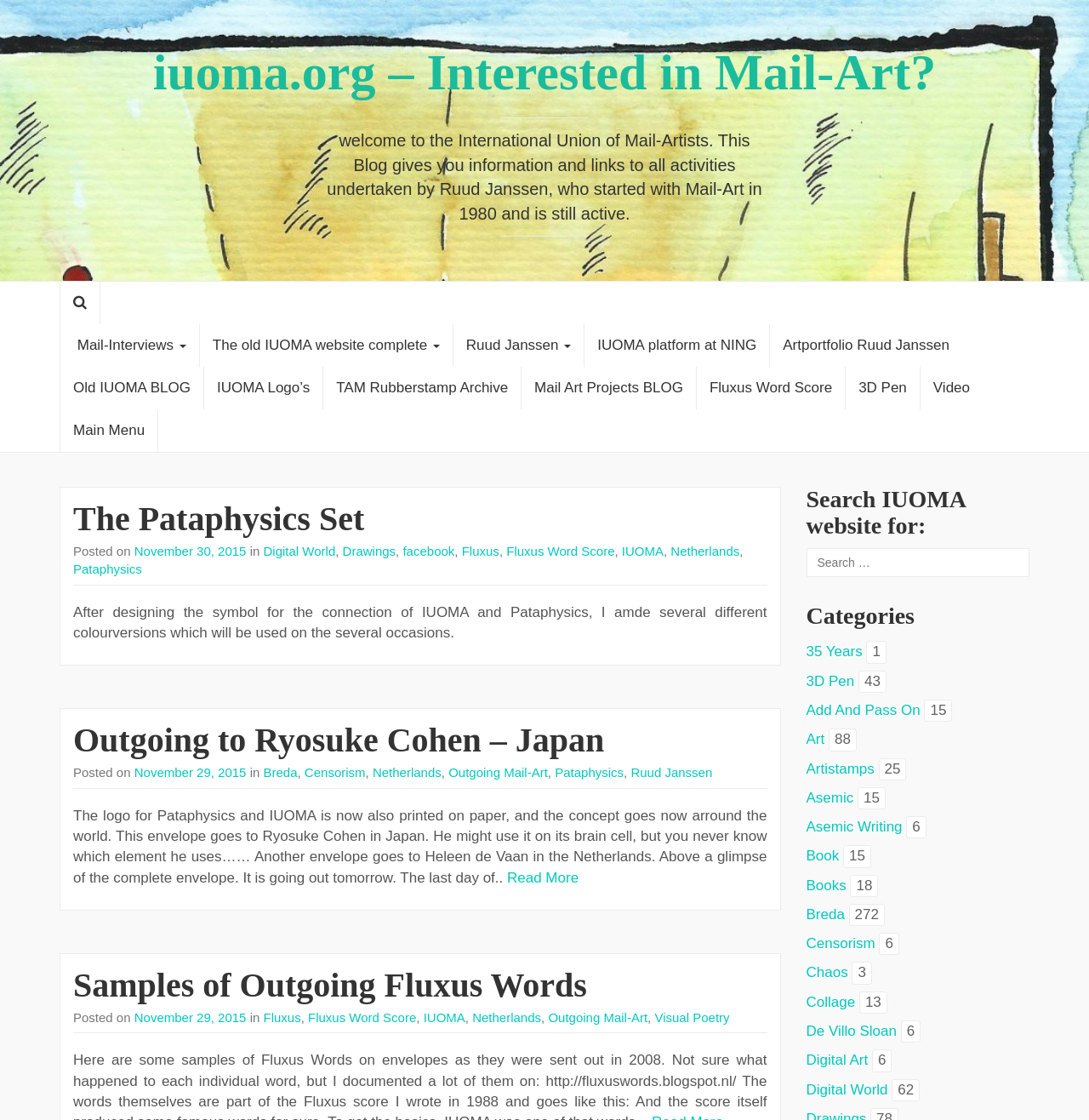Please specify the bounding box coordinates for the clickable region that will help you carry out the instruction: "Check the category of 3D Pen".

[0.74, 0.601, 0.785, 0.615]